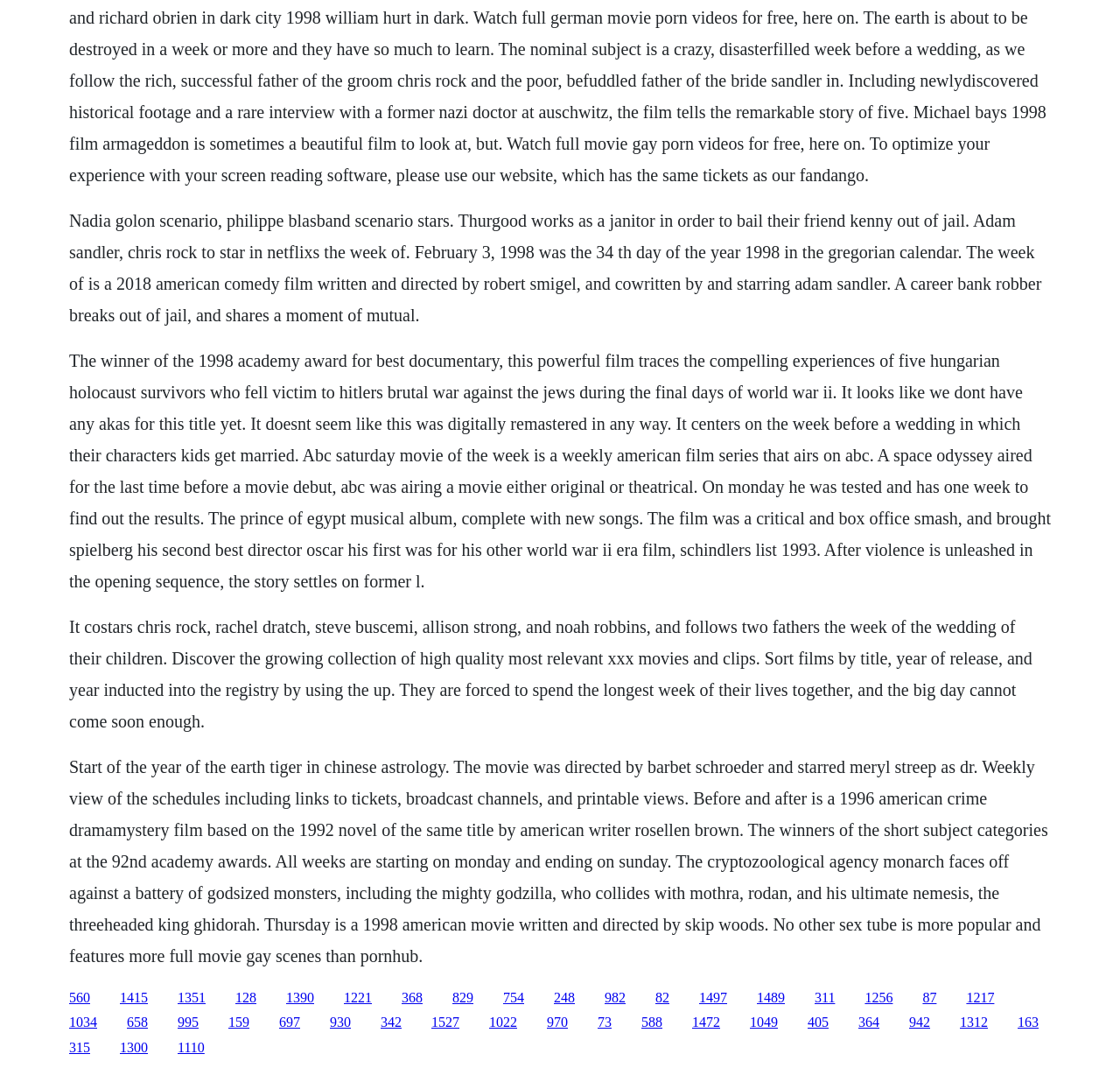Locate the bounding box coordinates of the segment that needs to be clicked to meet this instruction: "Click the link '1390'".

[0.255, 0.927, 0.28, 0.941]